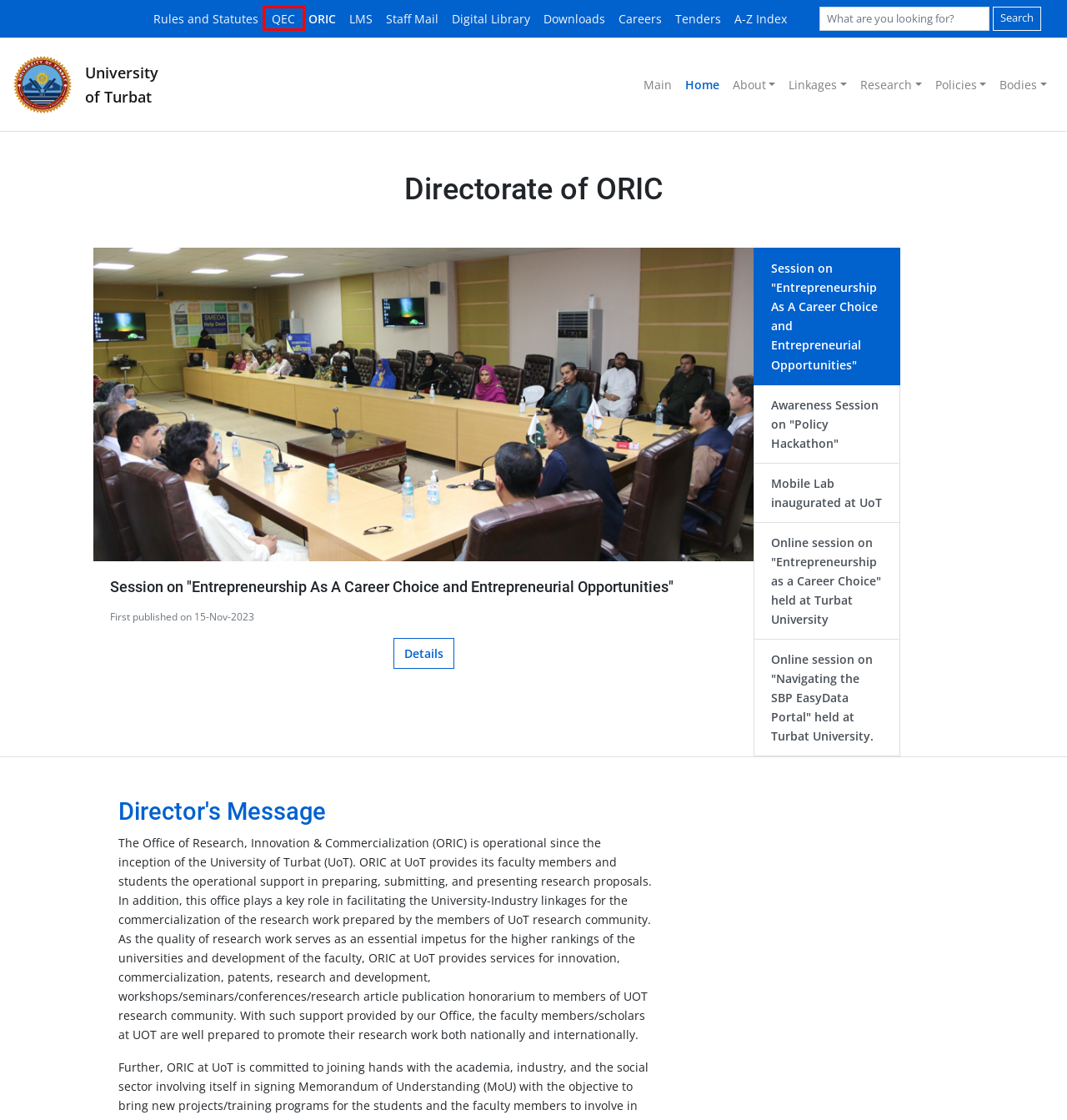Given a screenshot of a webpage featuring a red bounding box, identify the best matching webpage description for the new page after the element within the red box is clicked. Here are the options:
A. A-Z Index
 ‐ University Of Turbat
B. University Of Turbat
C. Downloads
 ‐ University Of Turbat
D. Rawalpindi Chamber of Commerce and Industry – Empowering Business
E. Careers ‐ University Of Turbat
F. Tender ‐ University Of Turbat
G. Quality Enhancement Cell ‐ University Of Turbat
H. Rules and Statutes ‐ University Of Turbat

G